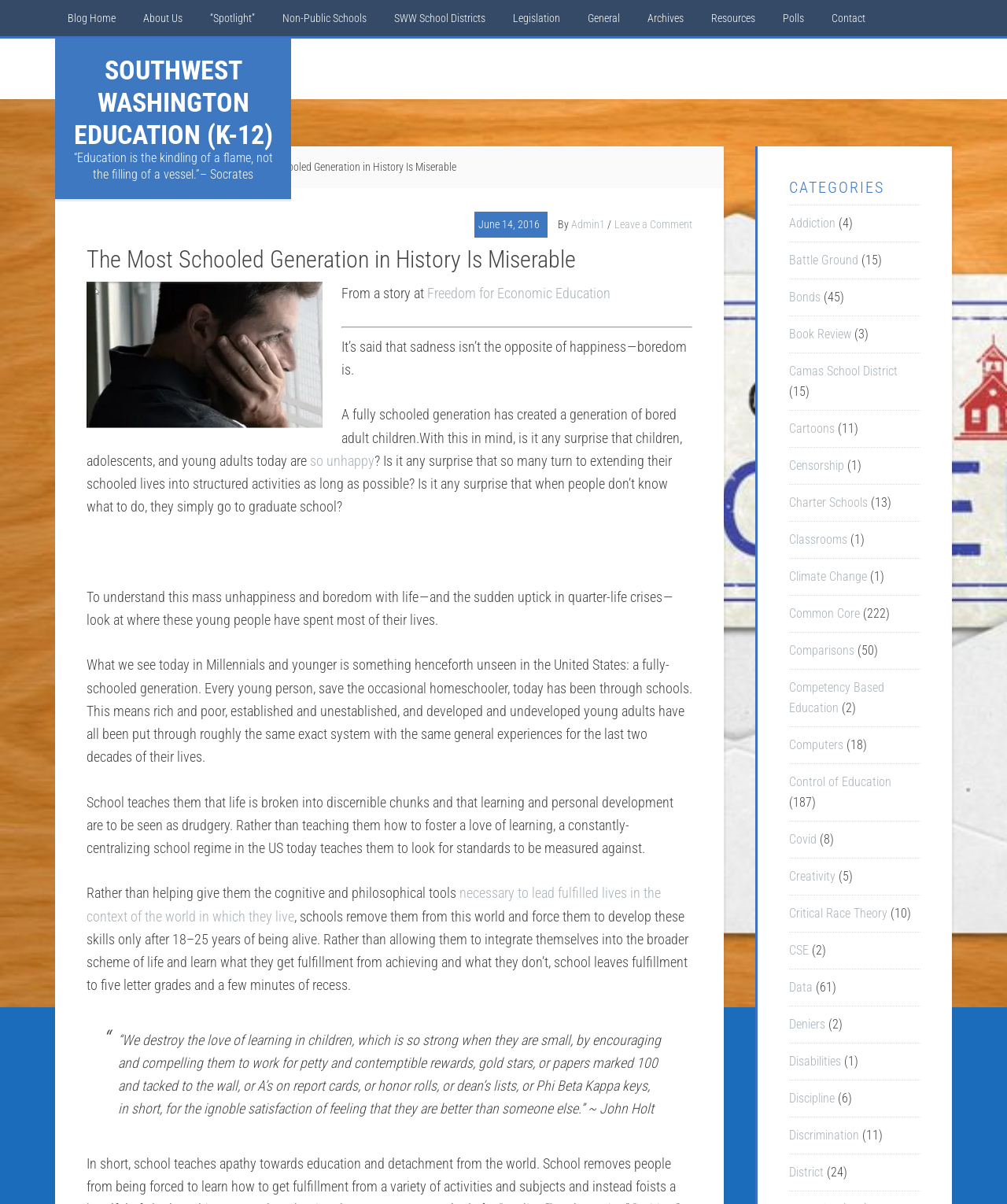Determine the bounding box coordinates for the area that needs to be clicked to fulfill this task: "Read the article 'The Most Schooled Generation in History Is Miserable'". The coordinates must be given as four float numbers between 0 and 1, i.e., [left, top, right, bottom].

[0.086, 0.204, 0.688, 0.227]